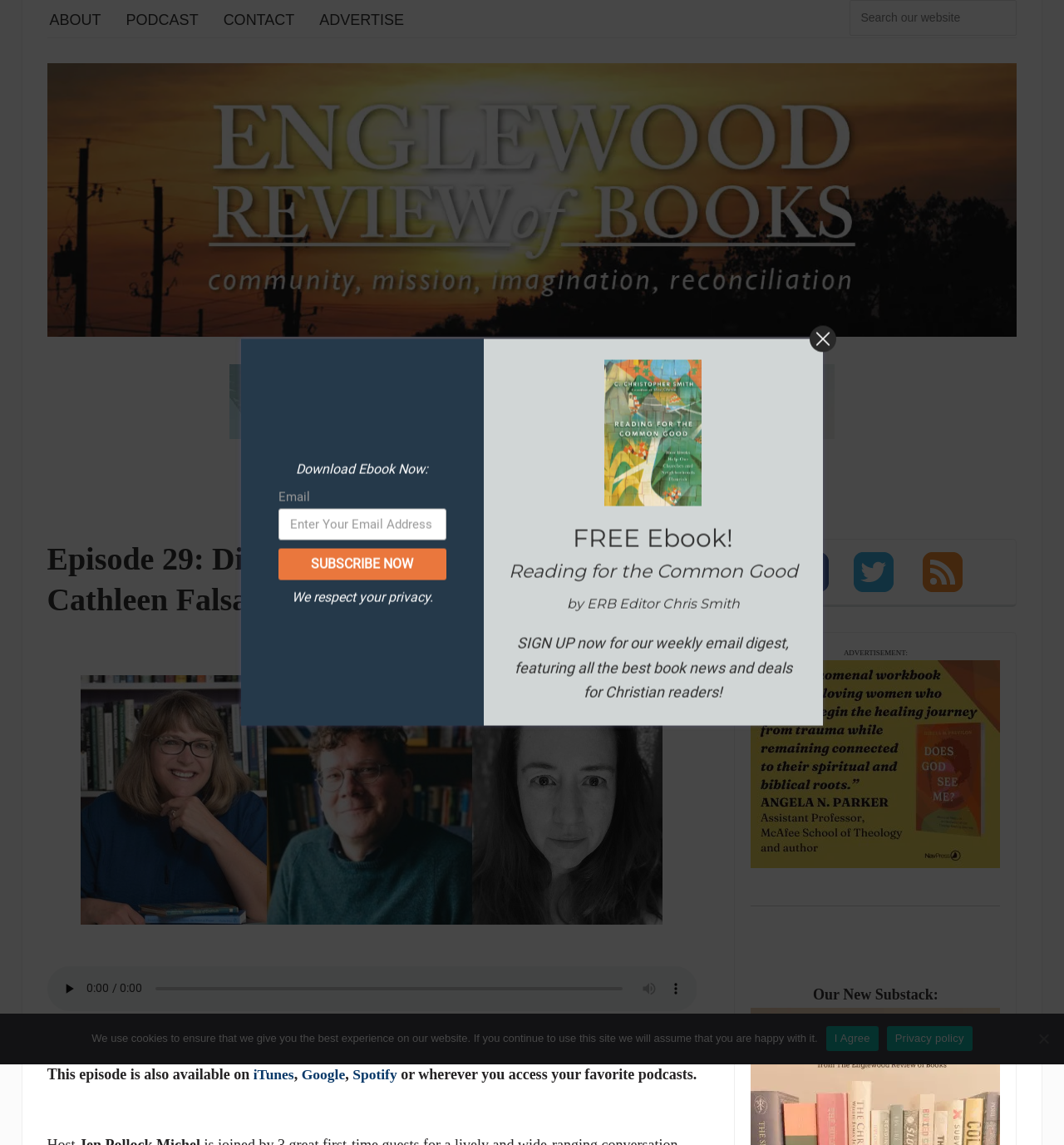Determine the primary headline of the webpage.

Episode 29: Diana Butler Bass, David Dark & Cathleen Falsani (Part 1)